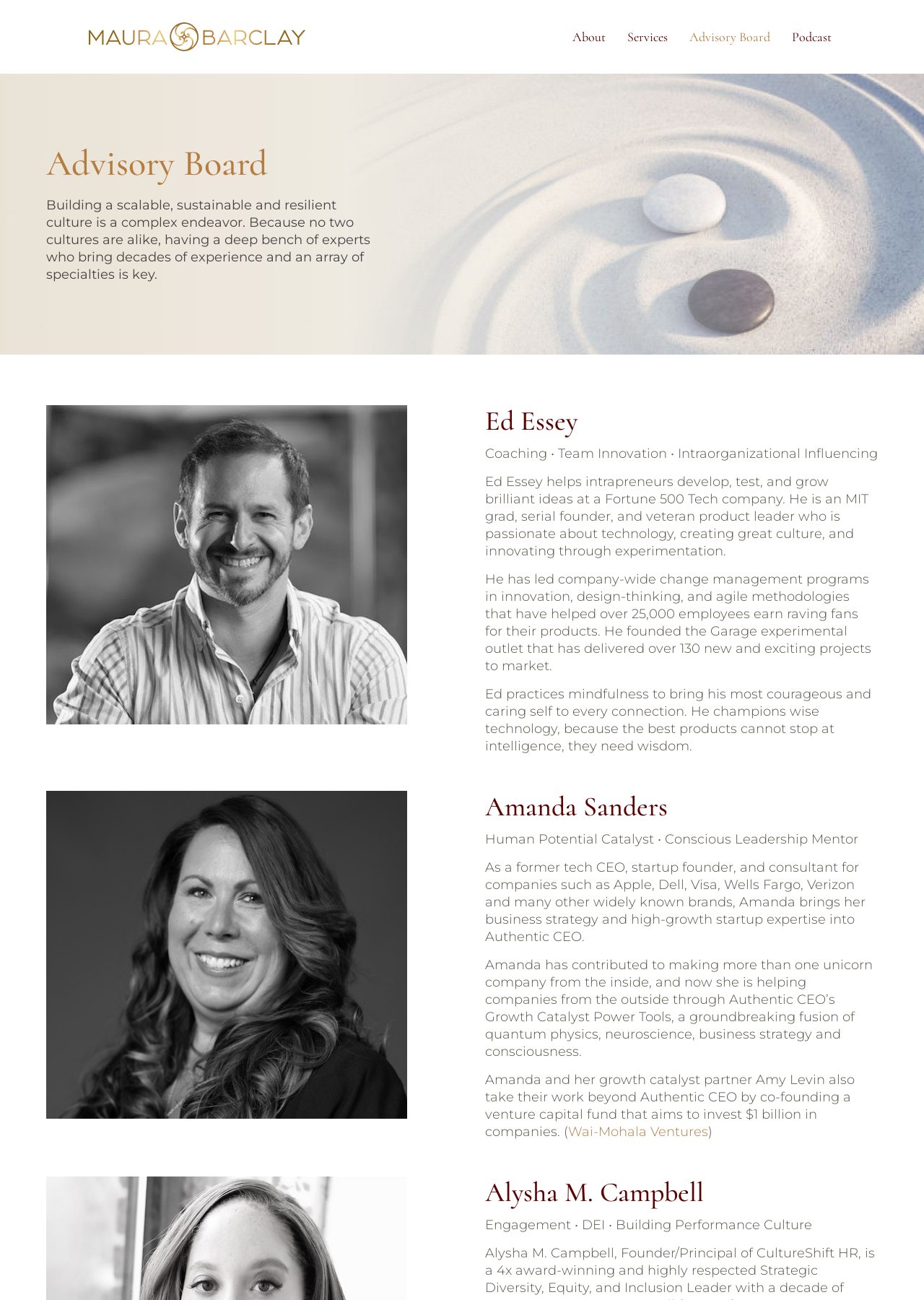How many employees were impacted by Ed Essey's change management programs?
Please ensure your answer to the question is detailed and covers all necessary aspects.

I found the answer by looking at the static text element that describes Ed Essey's experience. The text mentions that his change management programs helped over 25,000 employees earn raving fans for their products.